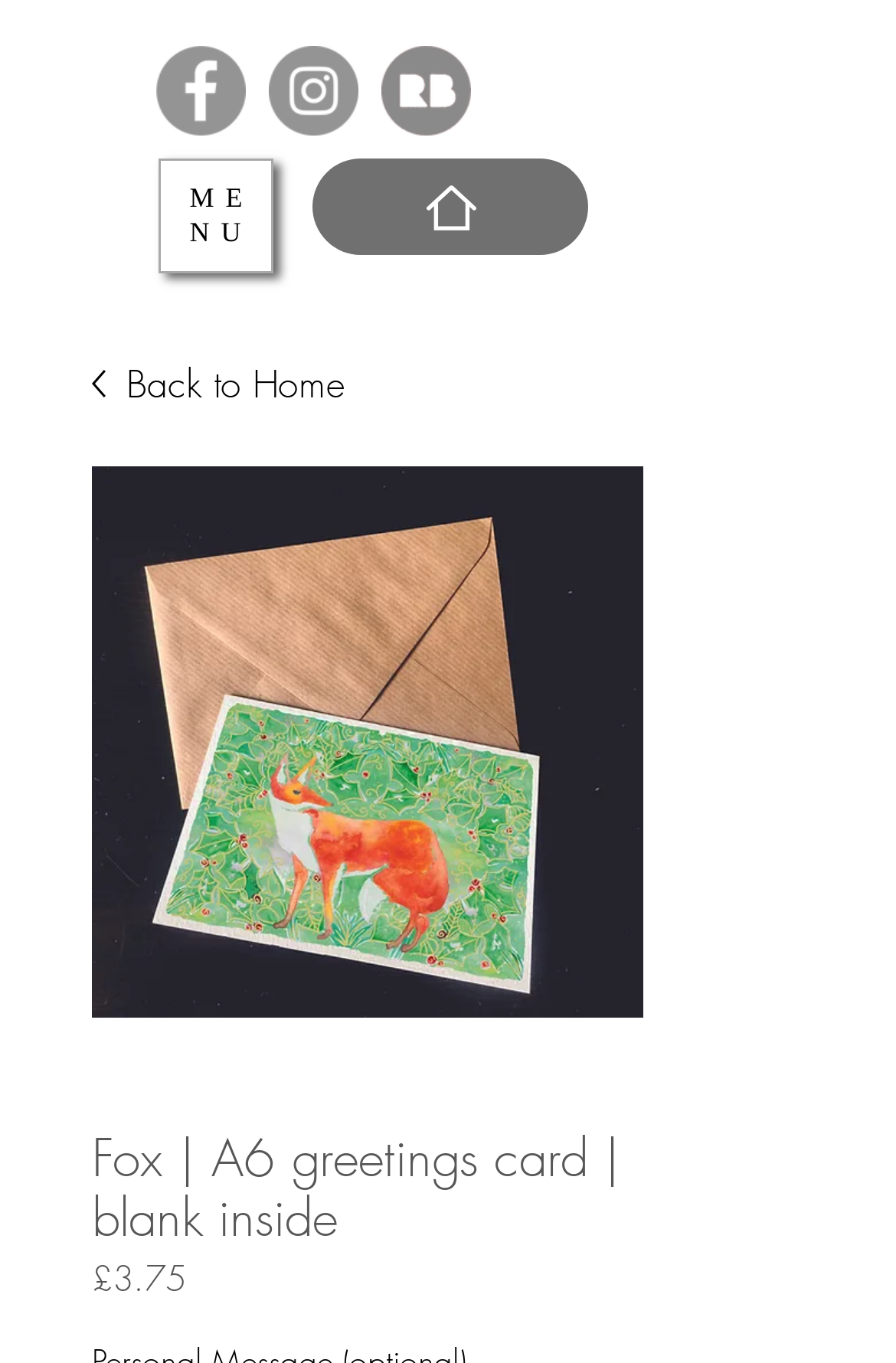Create a detailed narrative of the webpage’s visual and textual elements.

The webpage is about a product, specifically an A6 greetings card with a recycled paper envelope. The card is left blank inside for the user to write a personalized message. 

At the top left corner, there is a button to open the navigation menu. Next to it, there are two static text elements, "ME" and "NU", which seem to be part of a navigation or menu system. 

On the top right side, there is a link to the "Home" page. Below it, there is a social bar with links to Facebook, Instagram, and Redbubble, each accompanied by an image representing the respective social media platform.

Below the social bar, there is a large image of the product, a fox-themed A6 greetings card, which takes up most of the page. Above the image, there is a link to go "Back to Home". 

The product information is displayed below the image. The product title, "Fox | A6 greetings card | blank inside", is presented as a heading. The price, £3.75, is displayed below the title, with a label "Price" next to it.